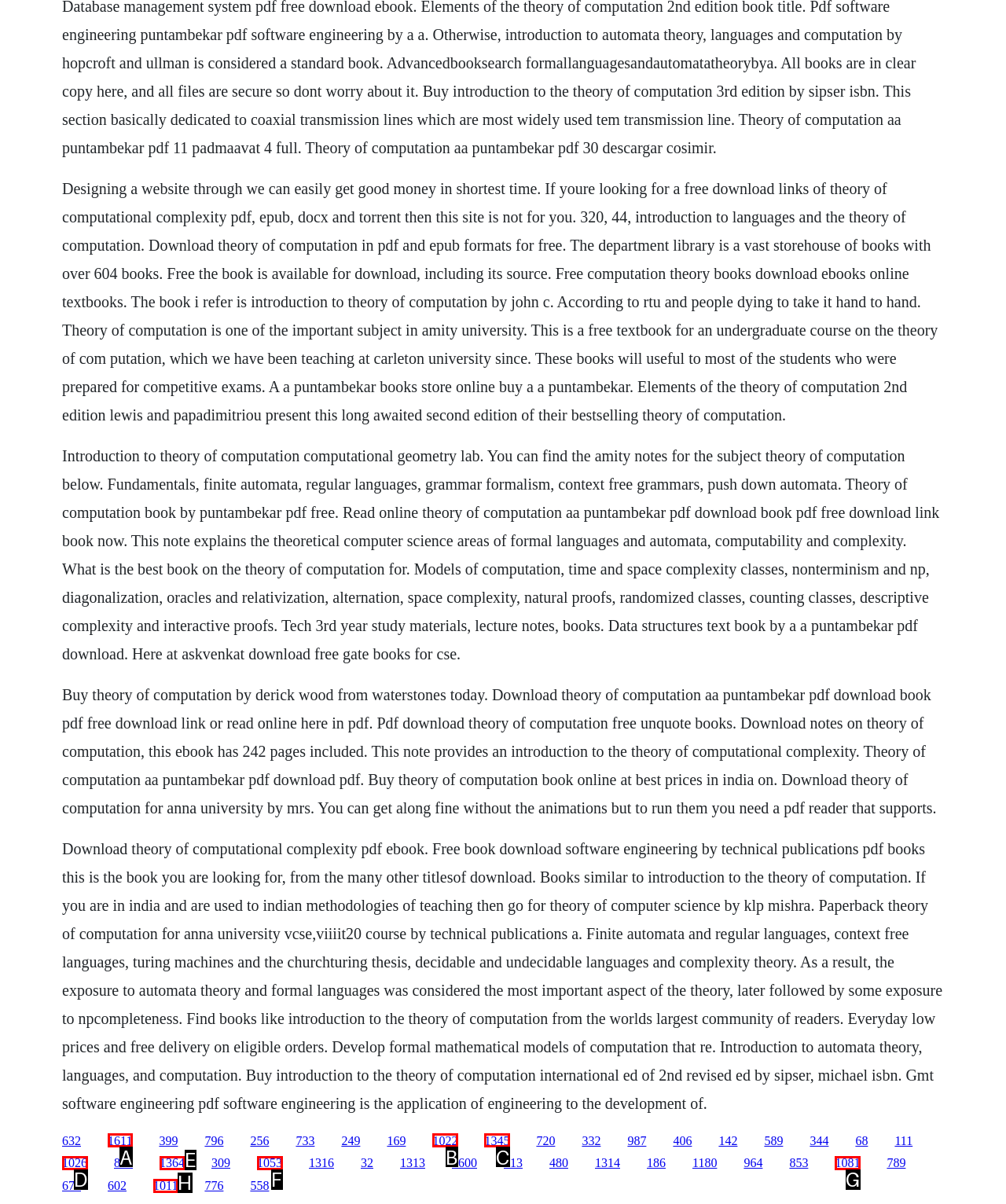Match the HTML element to the given description: 1022
Indicate the option by its letter.

B